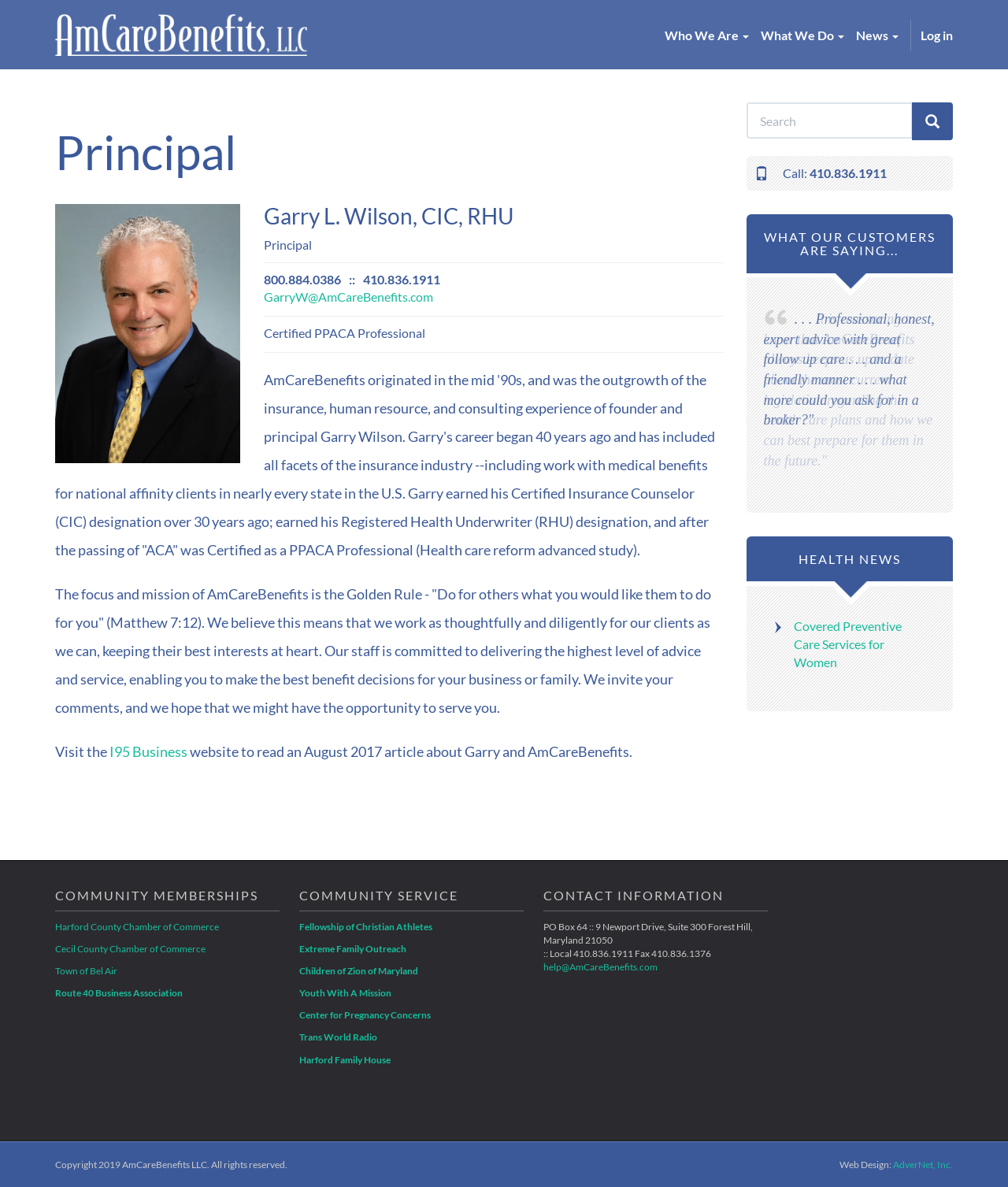Find and indicate the bounding box coordinates of the region you should select to follow the given instruction: "Visit the Harford County Chamber of Commerce website".

[0.055, 0.776, 0.217, 0.786]